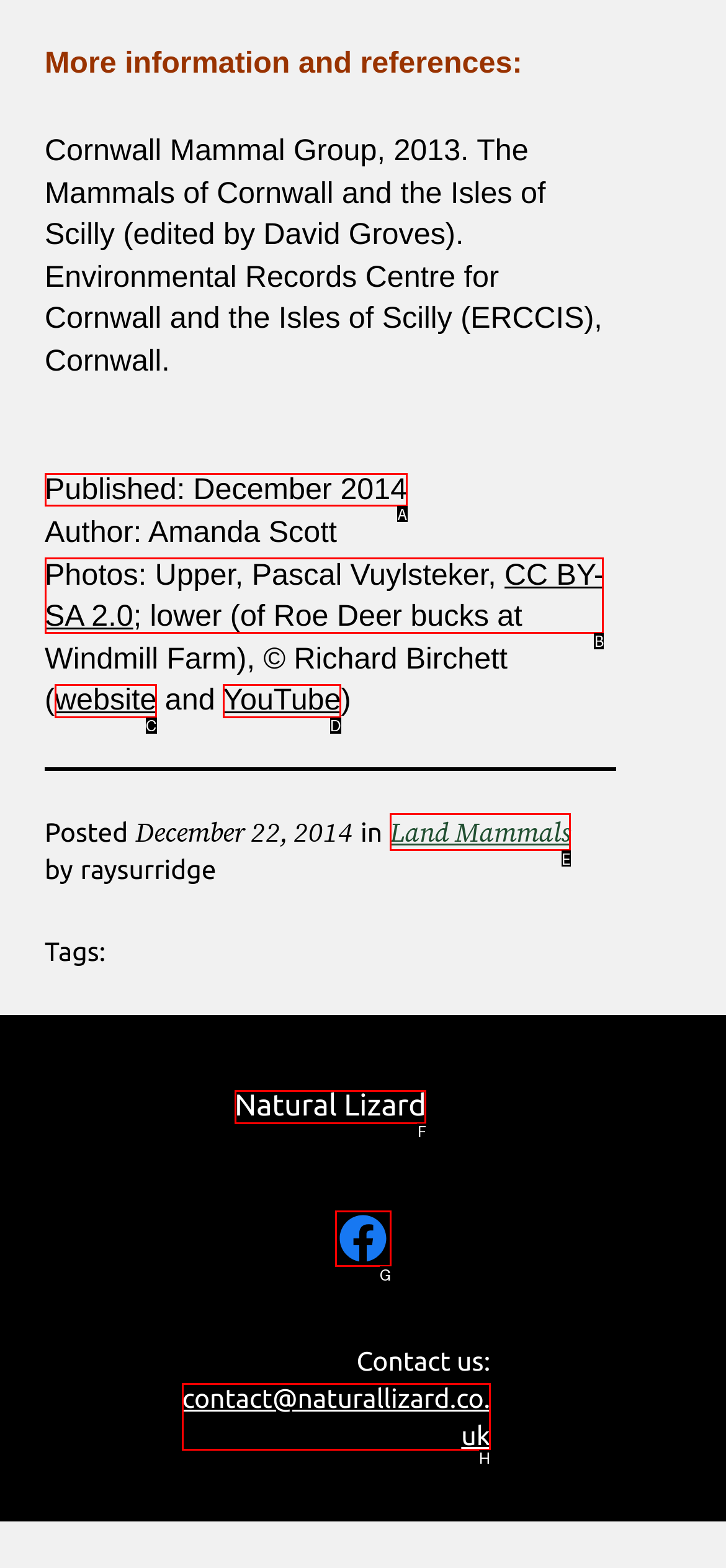Point out the HTML element I should click to achieve the following task: Check the publication date Provide the letter of the selected option from the choices.

A